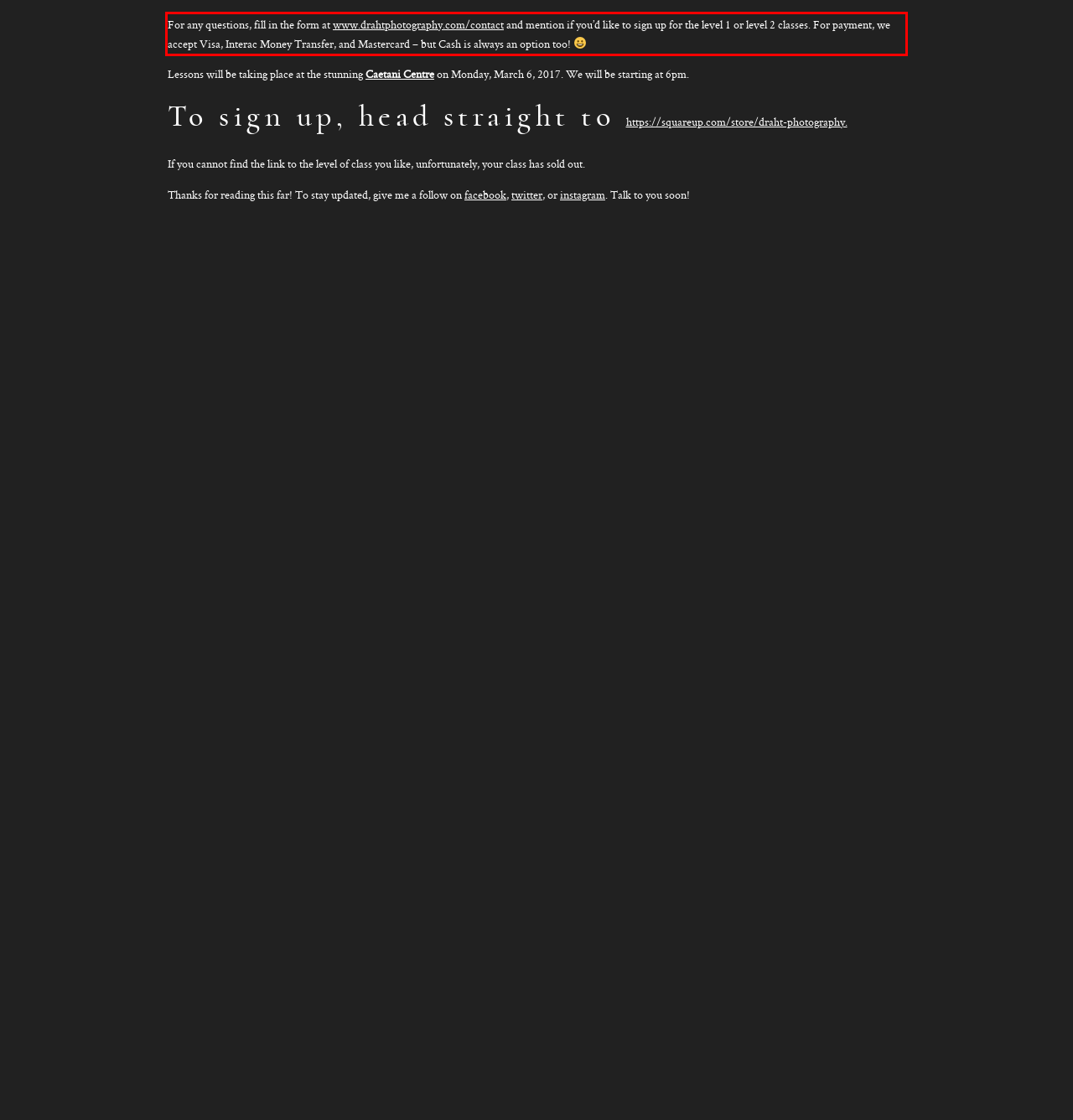Examine the webpage screenshot and use OCR to recognize and output the text within the red bounding box.

For any questions, fill in the form at www.drahtphotography.com/contact and mention if you’d like to sign up for the level 1 or level 2 classes. For payment, we accept Visa, Interac Money Transfer, and Mastercard – but Cash is always an option too!